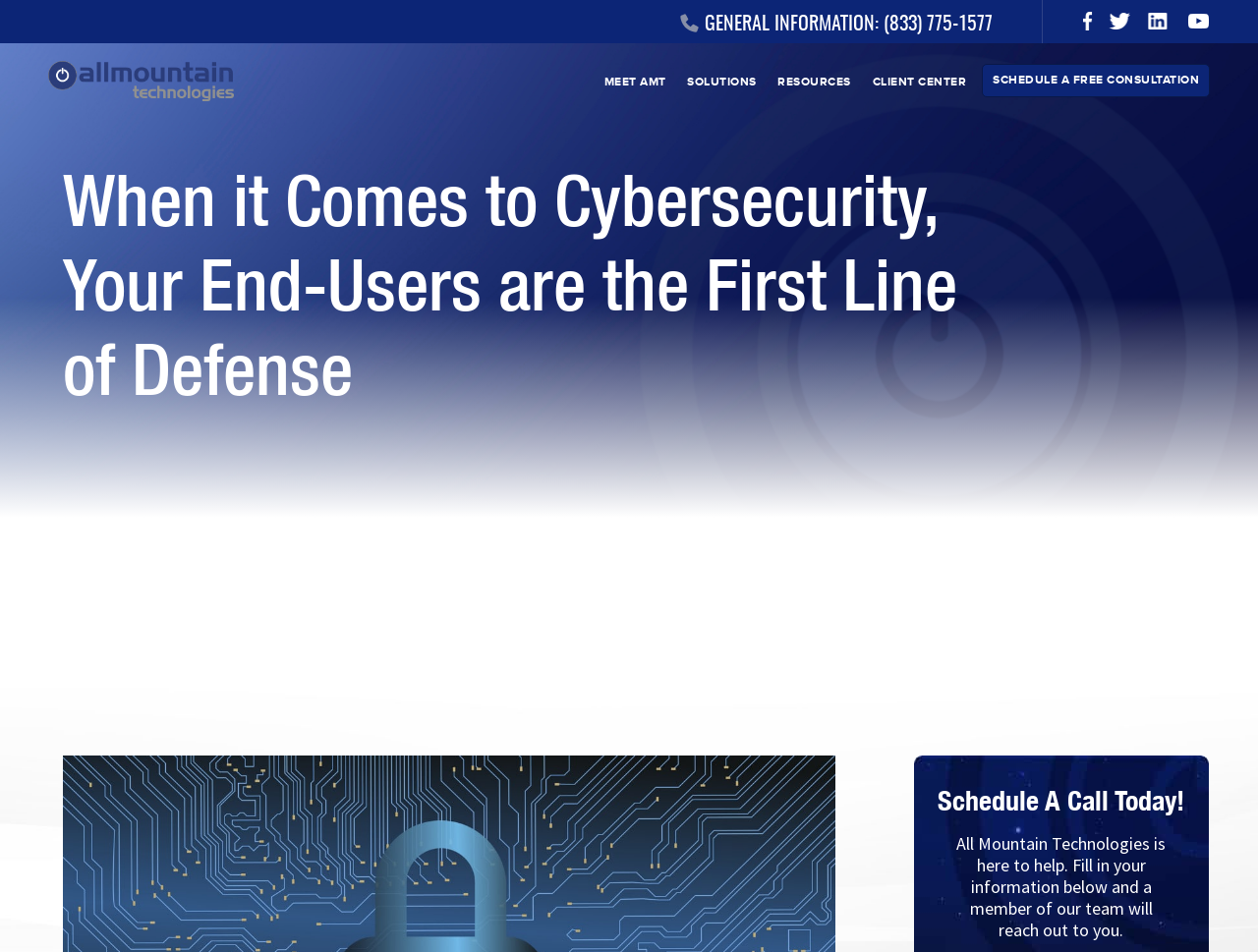Locate the bounding box coordinates of the UI element described by: "One Size". Provide the coordinates as four float numbers between 0 and 1, formatted as [left, top, right, bottom].

None